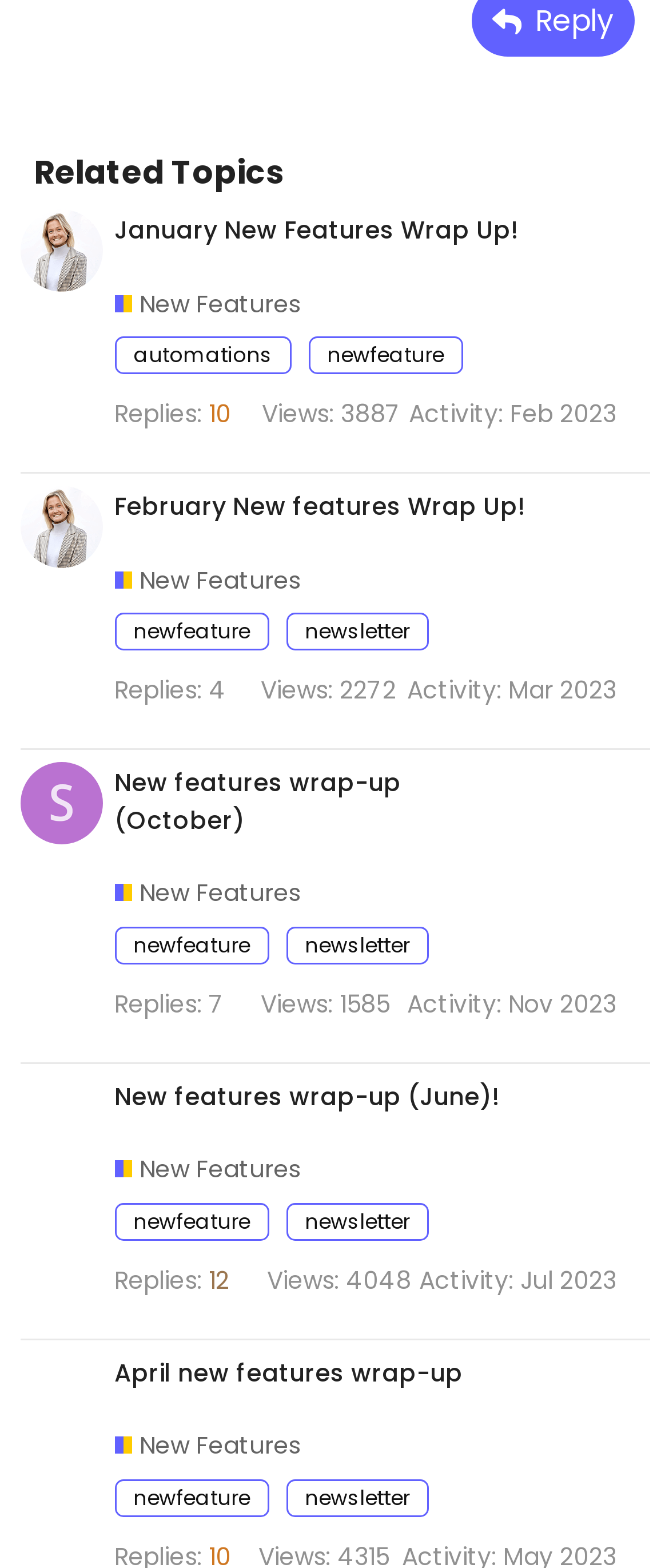Please find the bounding box coordinates of the element that you should click to achieve the following instruction: "Explore New features wrap-up (October)". The coordinates should be presented as four float numbers between 0 and 1: [left, top, right, bottom].

[0.029, 0.478, 0.973, 0.678]